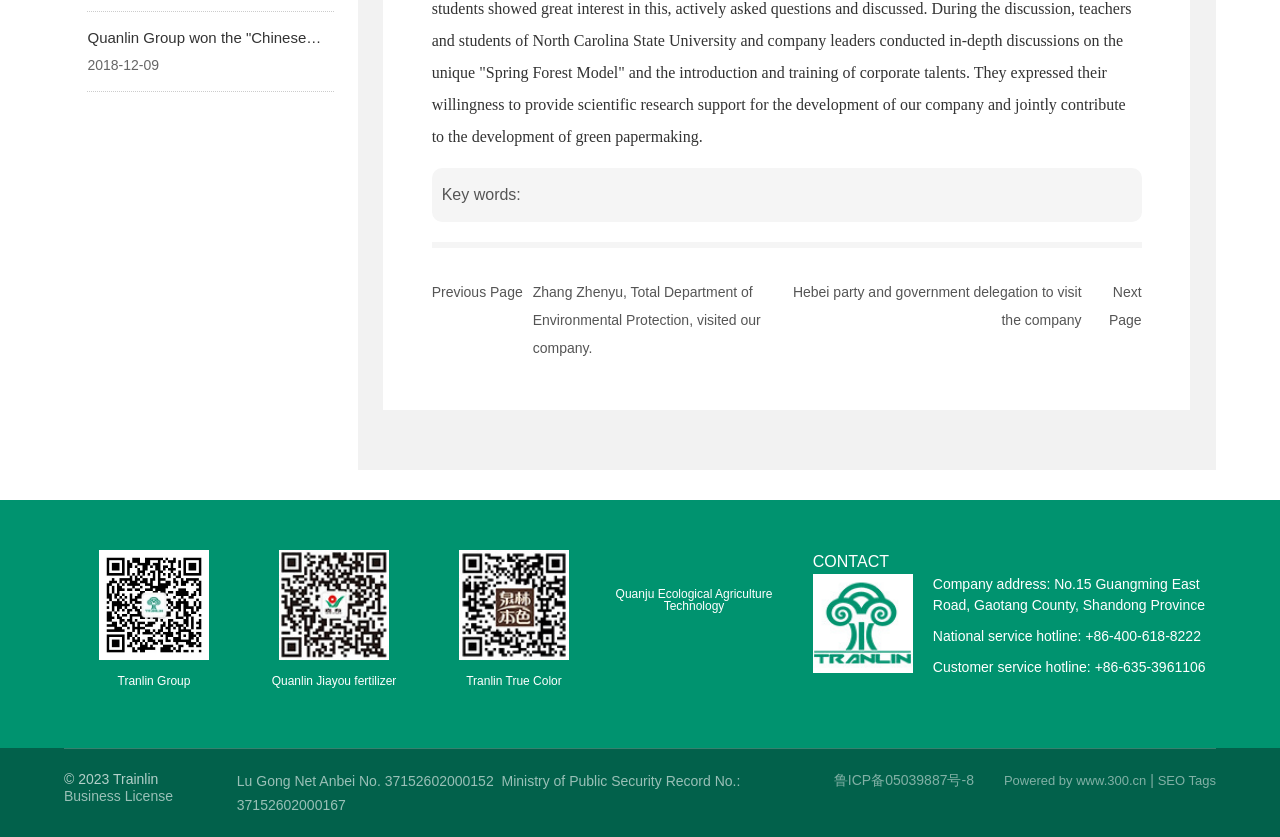Answer the following in one word or a short phrase: 
What is the company's address?

No.15 Guangming East Road